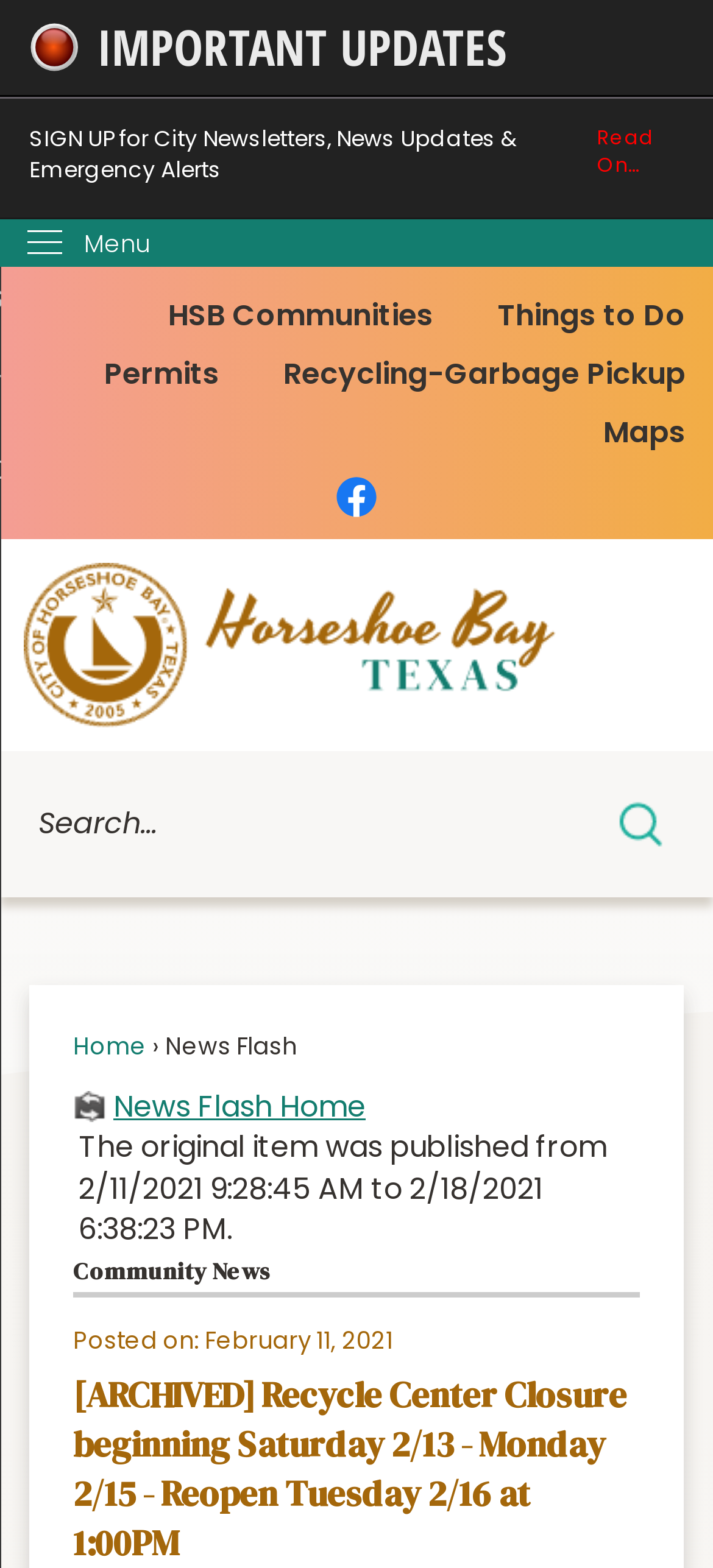Please specify the bounding box coordinates of the clickable region to carry out the following instruction: "Search for something". The coordinates should be four float numbers between 0 and 1, in the format [left, top, right, bottom].

[0.0, 0.479, 1.0, 0.572]